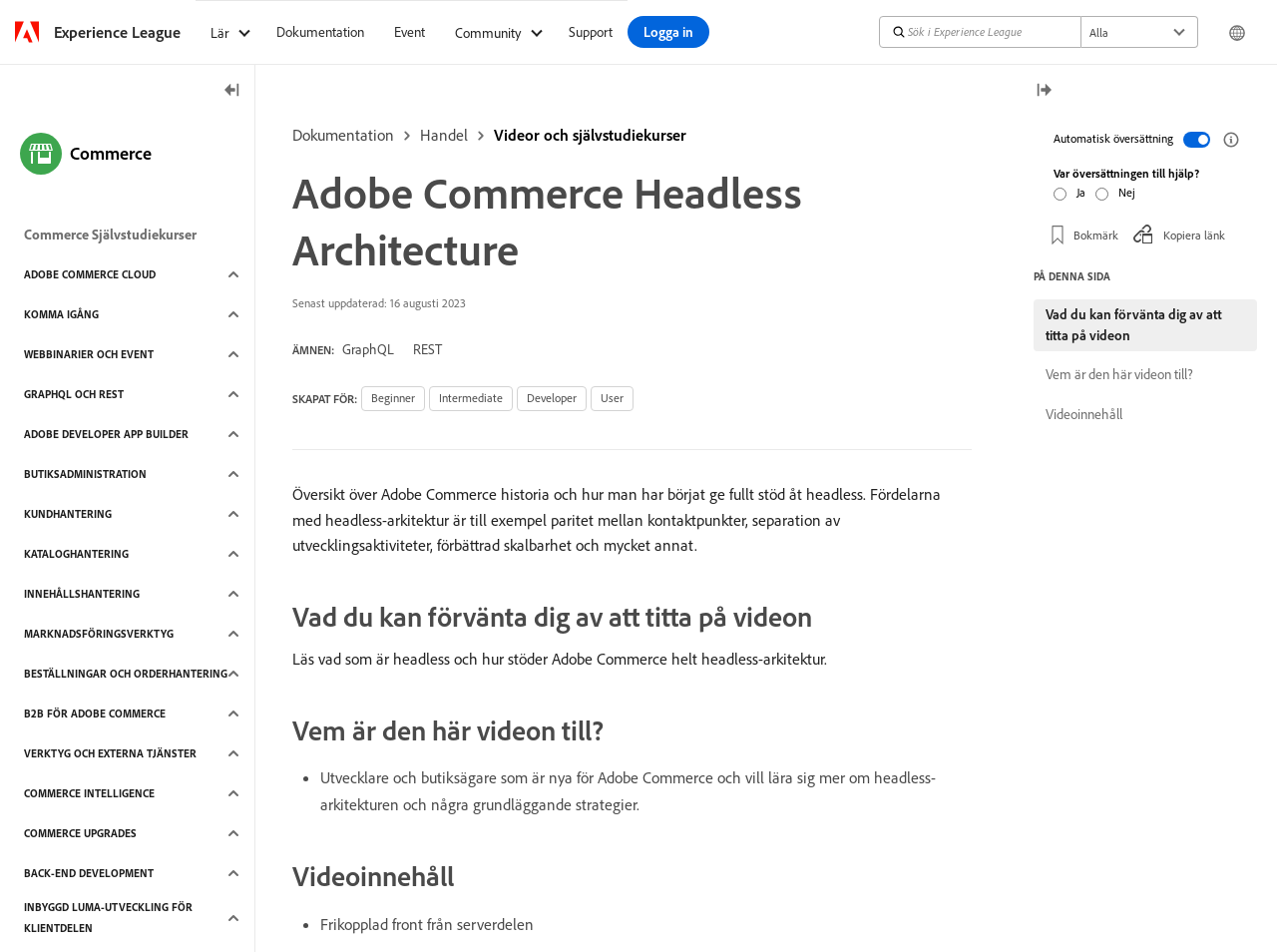Is there a checkbox to the right of the 'Automatisk översättning' text?
Give a one-word or short-phrase answer derived from the screenshot.

Yes